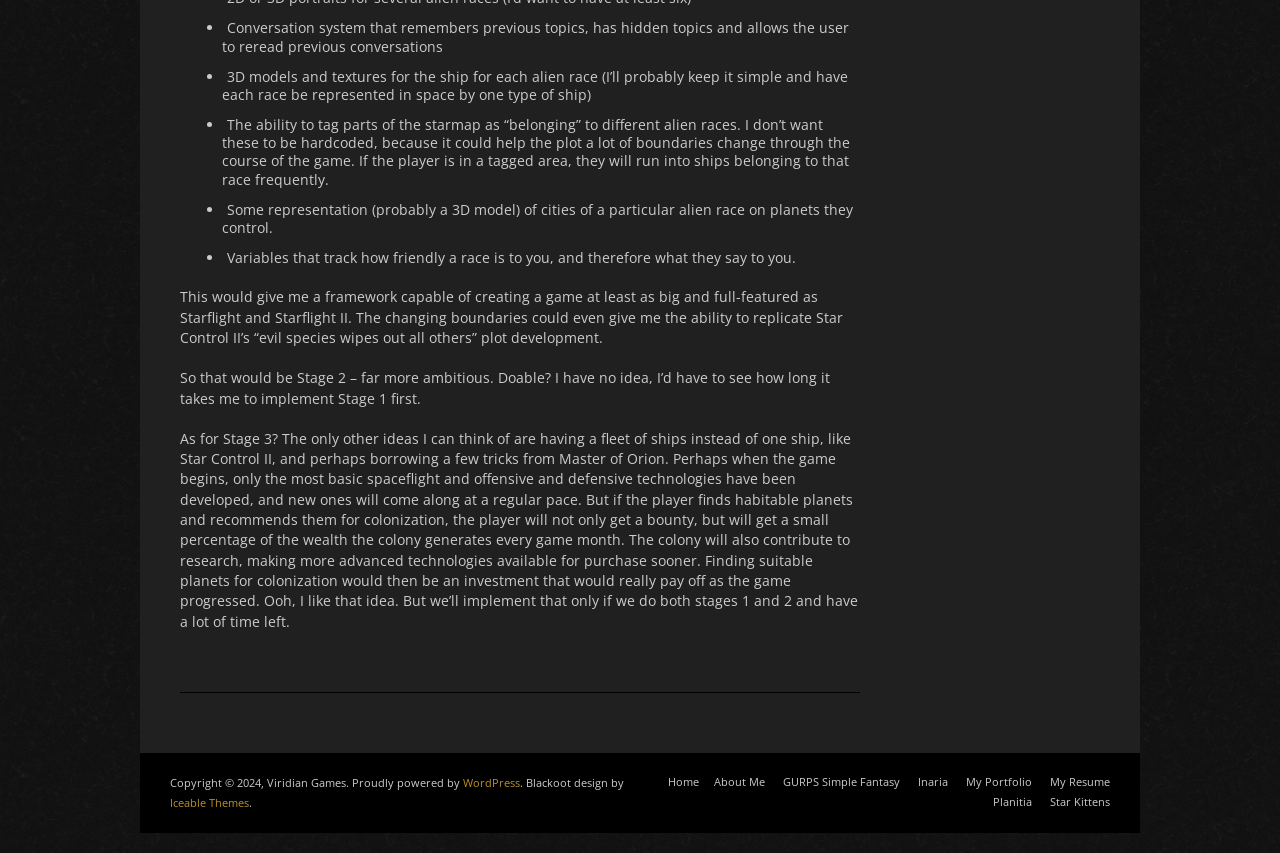Can you provide the bounding box coordinates for the element that should be clicked to implement the instruction: "Click on the 'Planitia' link"?

[0.776, 0.931, 0.806, 0.949]